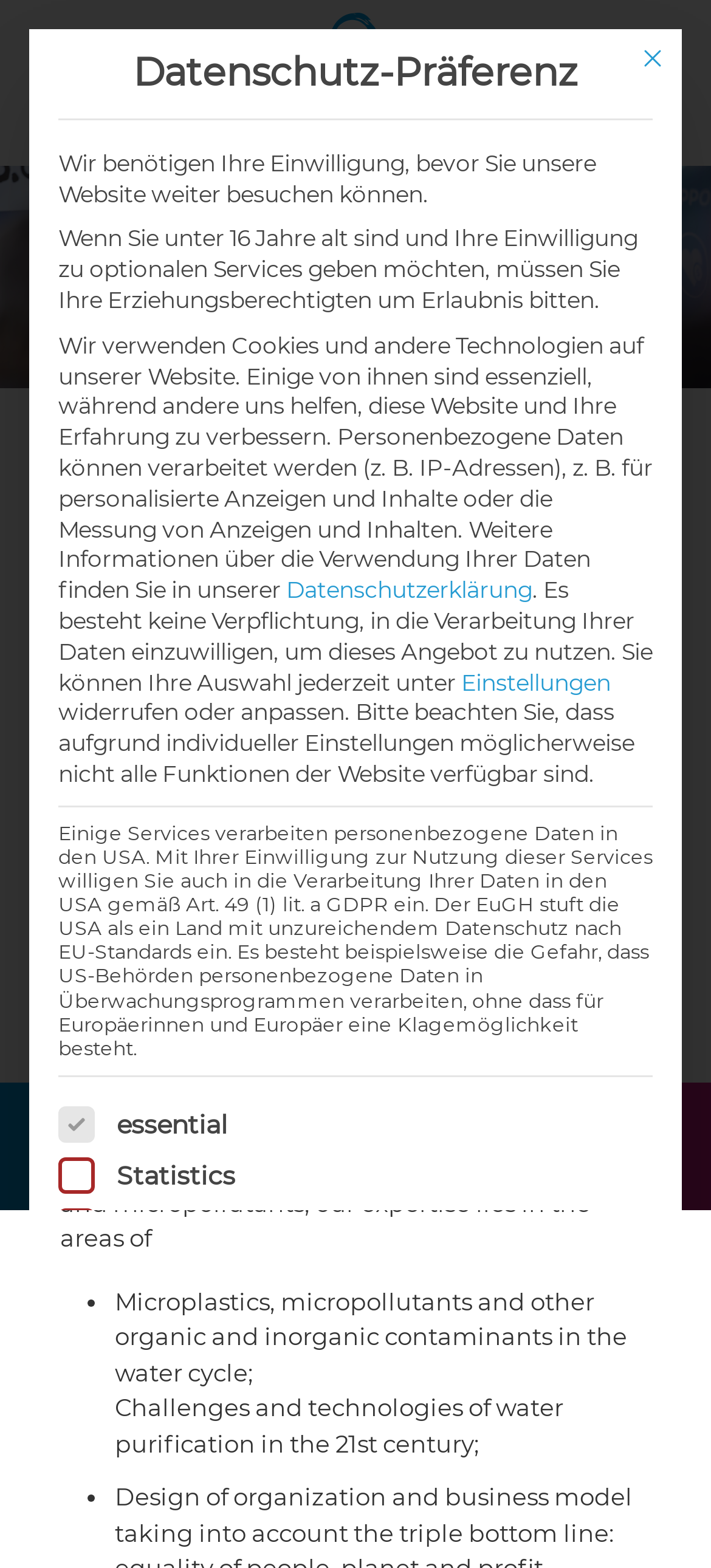Find the bounding box coordinates of the area to click in order to follow the instruction: "Click the 'Einstellungen' button".

[0.649, 0.426, 0.859, 0.443]